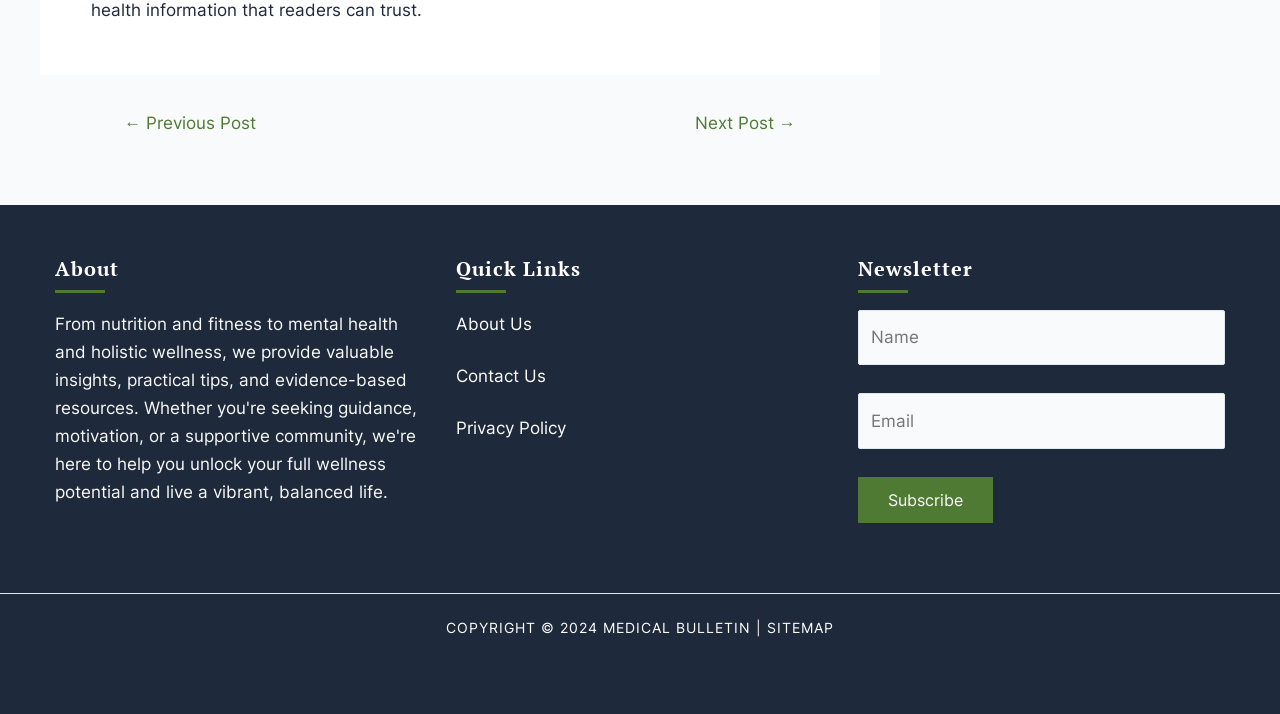Given the element description Sitemap, predict the bounding box coordinates for the UI element in the webpage screenshot. The format should be (top-left x, top-left y, bottom-right x, bottom-right y), and the values should be between 0 and 1.

[0.599, 0.867, 0.652, 0.891]